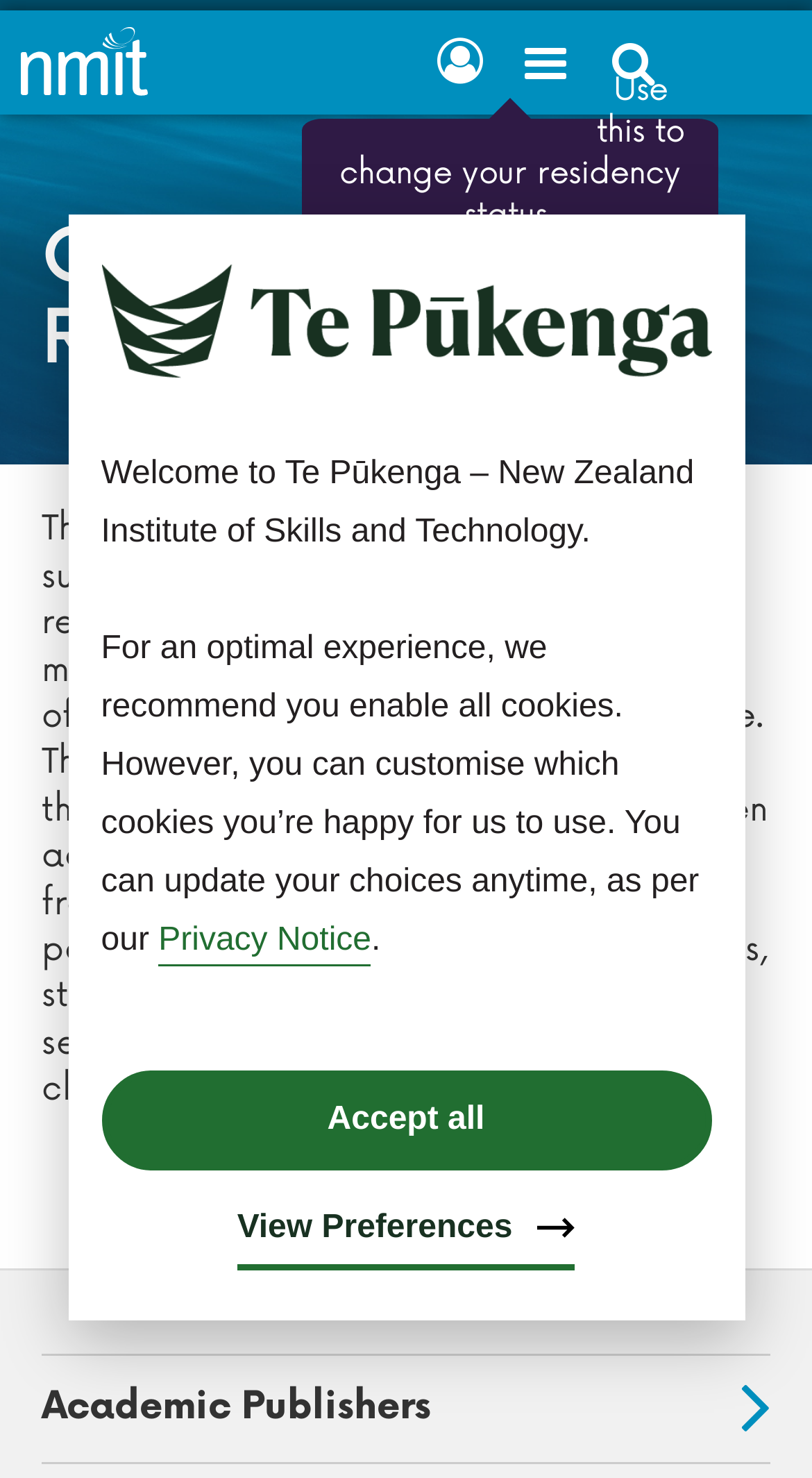Find the bounding box coordinates for the element that must be clicked to complete the instruction: "Like us on Facebook". The coordinates should be four float numbers between 0 and 1, indicated as [left, top, right, bottom].

None